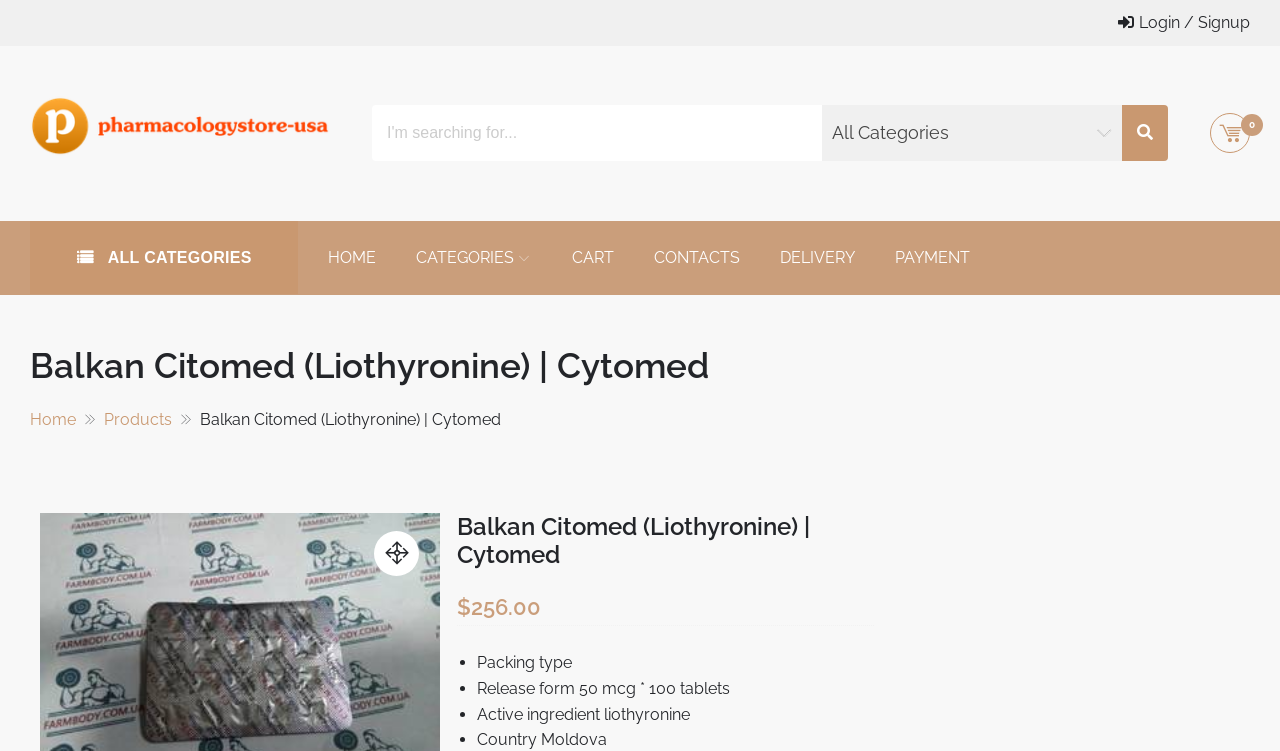Bounding box coordinates should be in the format (top-left x, top-left y, bottom-right x, bottom-right y) and all values should be floating point numbers between 0 and 1. Determine the bounding box coordinate for the UI element described as: Accept

None